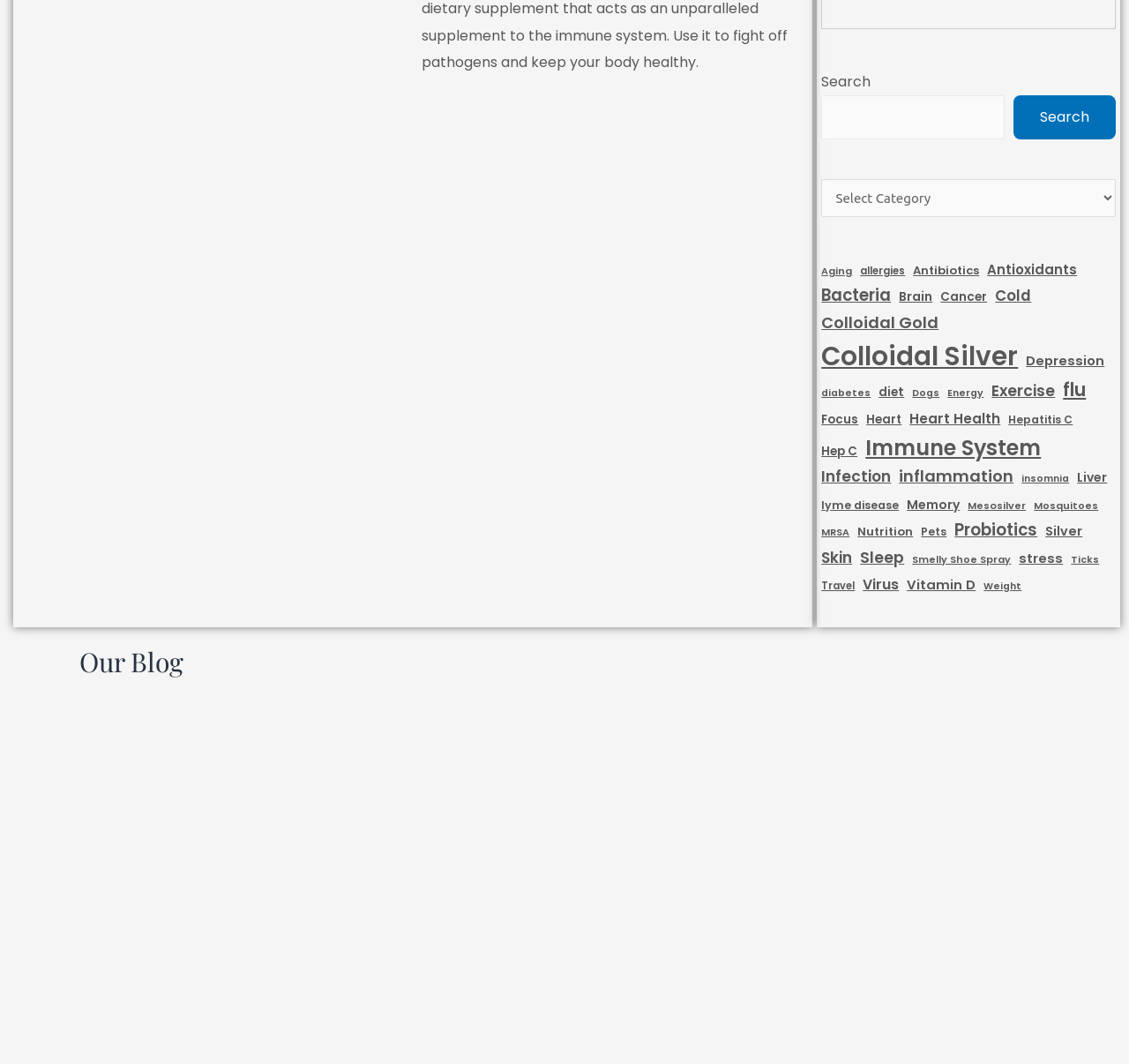Can you determine the bounding box coordinates of the area that needs to be clicked to fulfill the following instruction: "Read the blog post 'Immune Health: A Brief Overview on the Functions of the Immune System'"?

[0.062, 0.921, 0.862, 0.937]